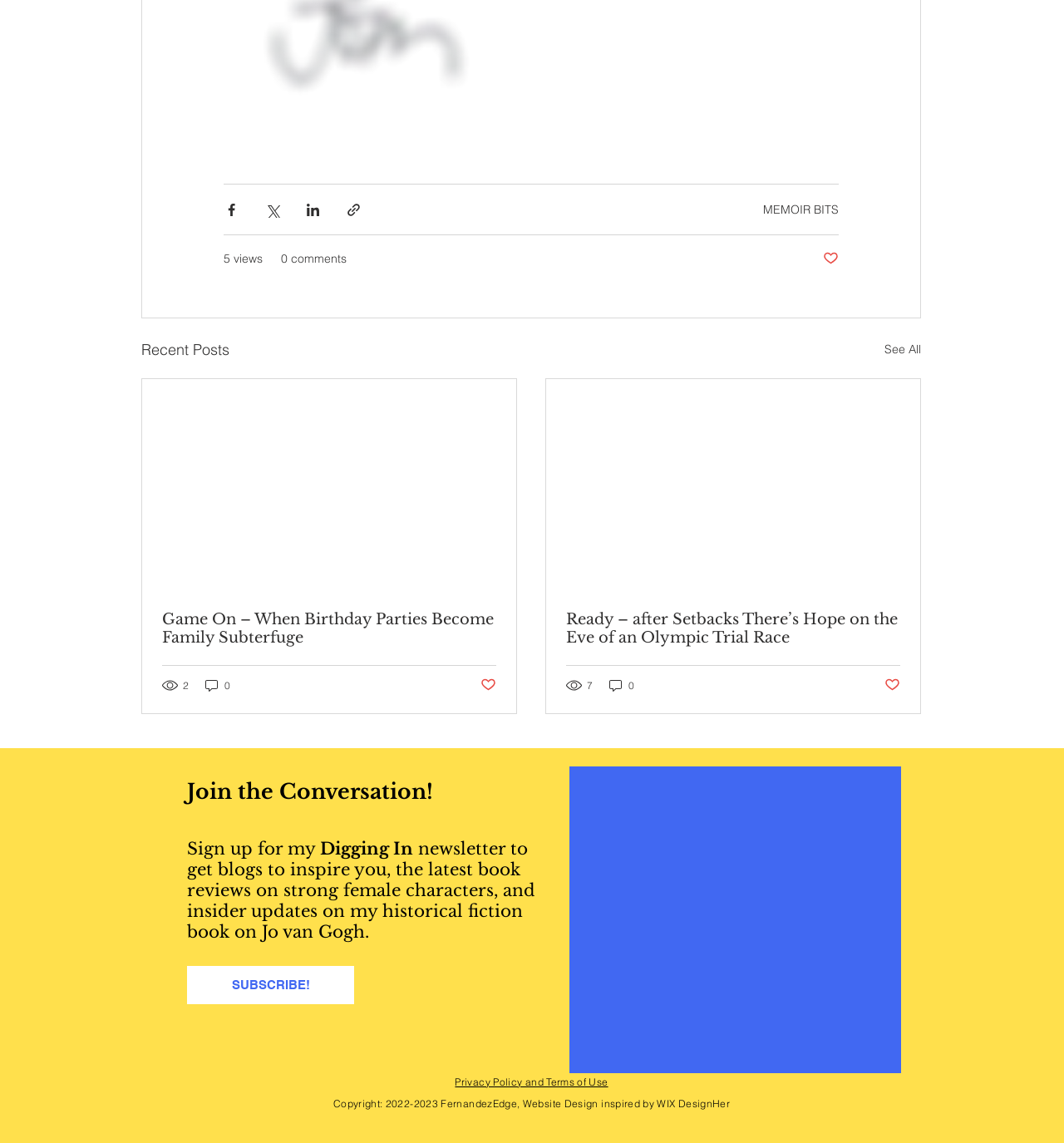Provide the bounding box for the UI element matching this description: "Palo Beka".

None